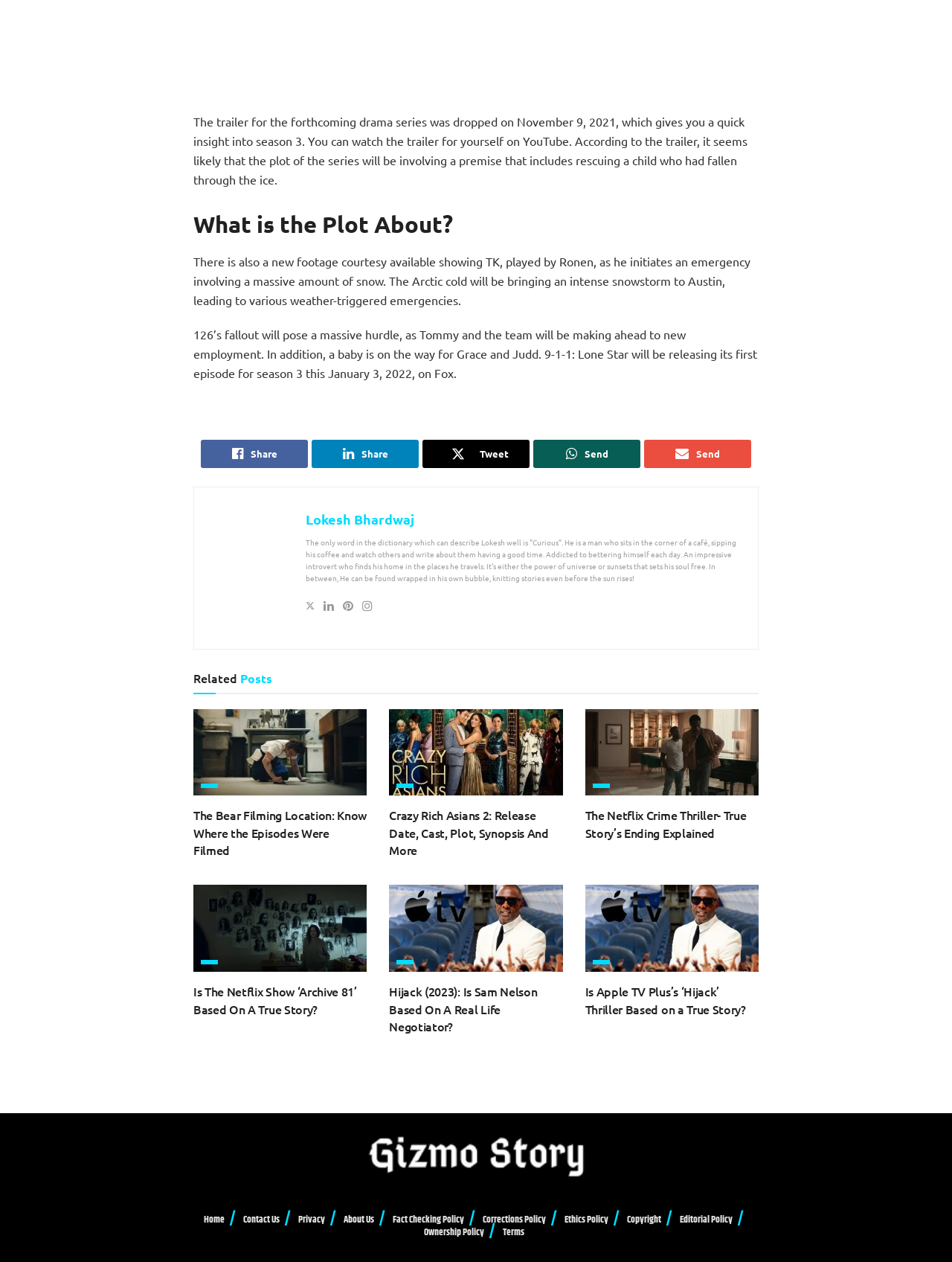Who plays the character TK in 9-1-1: Lone Star?
Please answer using one word or phrase, based on the screenshot.

Ronen